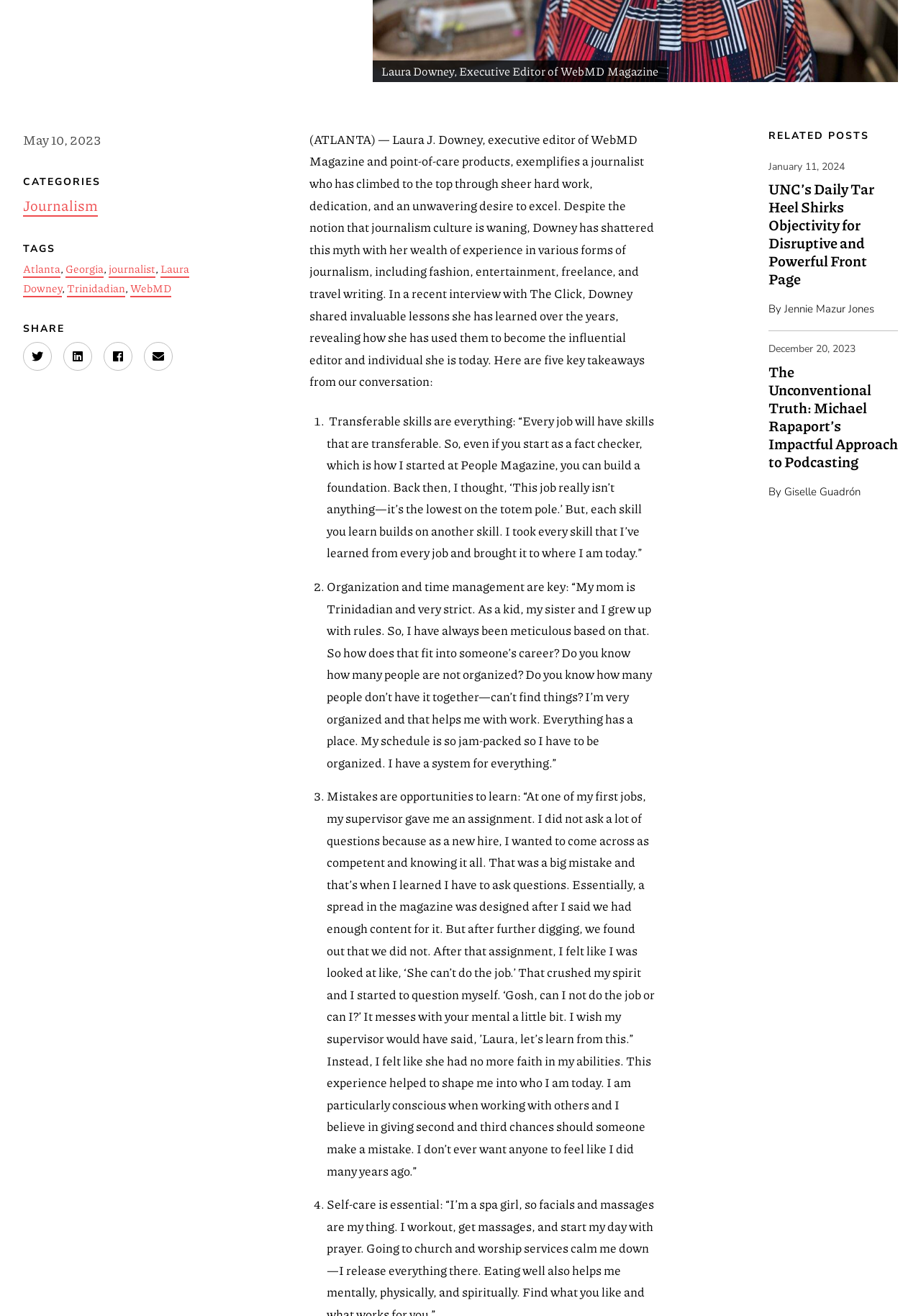Given the element description Laura Downey, specify the bounding box coordinates of the corresponding UI element in the format (top-left x, top-left y, bottom-right x, bottom-right y). All values must be between 0 and 1.

[0.025, 0.198, 0.205, 0.226]